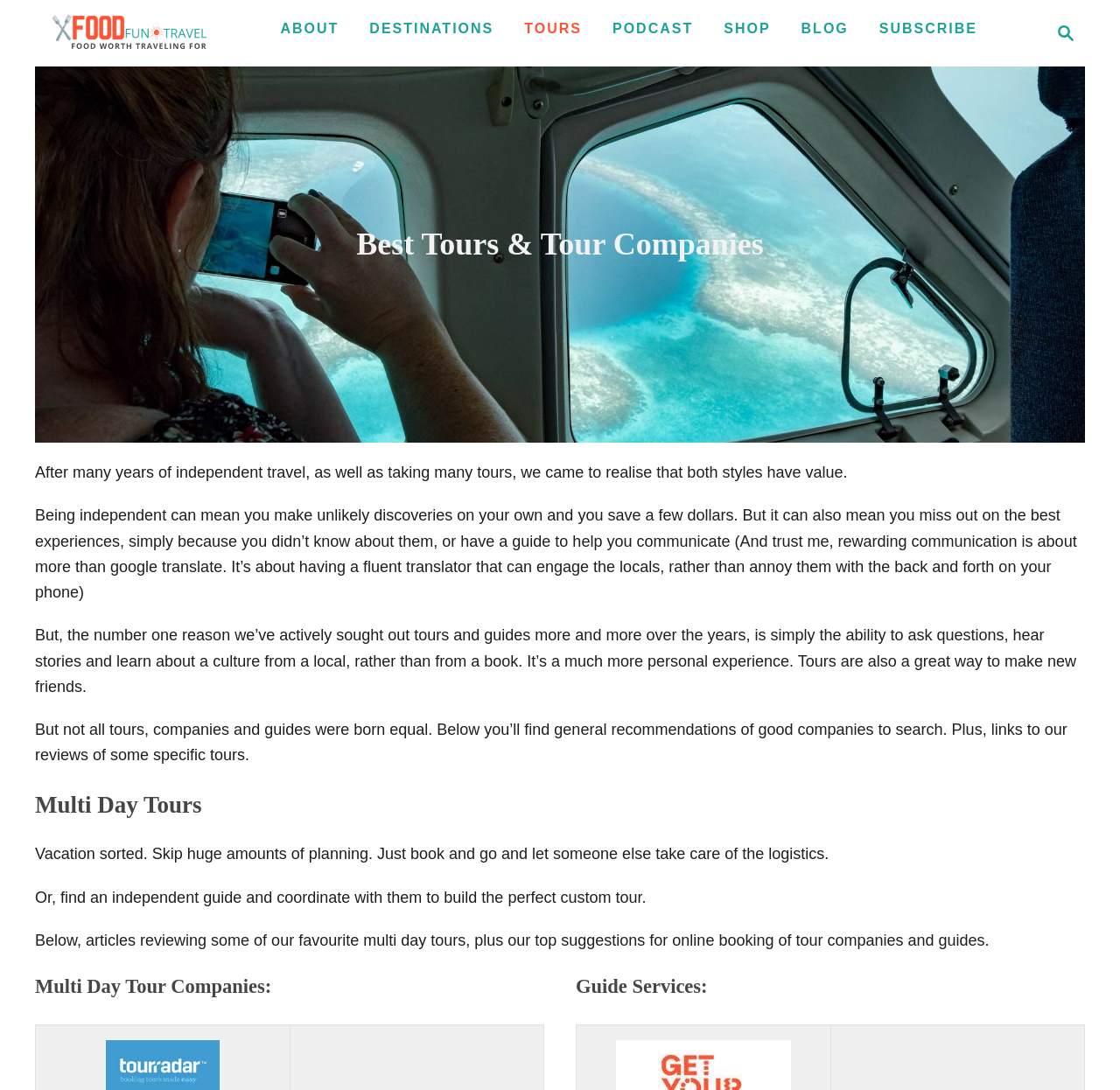Elaborate on the information and visuals displayed on the webpage.

The webpage is a travel blog, specifically focused on tours and travel experiences. At the top right corner, there is a search button with a magnifying glass icon. Below it, there is a navigation menu with links to different sections of the blog, including "ABOUT", "DESTINATIONS", "TOURS", "PODCAST", "SHOP", "BLOG", and "SUBSCRIBE".

The main content of the page is divided into sections. The first section has a heading "Best Tours & Tour Companies" and features a brief introduction to the value of both independent travel and taking tours. The text explains that while independent travel can lead to unexpected discoveries and cost savings, it can also mean missing out on the best experiences. On the other hand, taking tours provides a more personal experience, allowing travelers to ask questions, hear stories, and learn about a culture from a local guide.

The next section is dedicated to multi-day tours, with a heading "Multi Day Tours". The text describes the benefits of booking a multi-day tour, including skipping the hassle of planning and logistics. There are also options for finding an independent guide to build a custom tour.

The page also features articles reviewing multi-day tours and suggestions for online booking of tour companies and guides. The articles are categorized into two sections: "Multi Day Tour Companies" and "Guide Services".